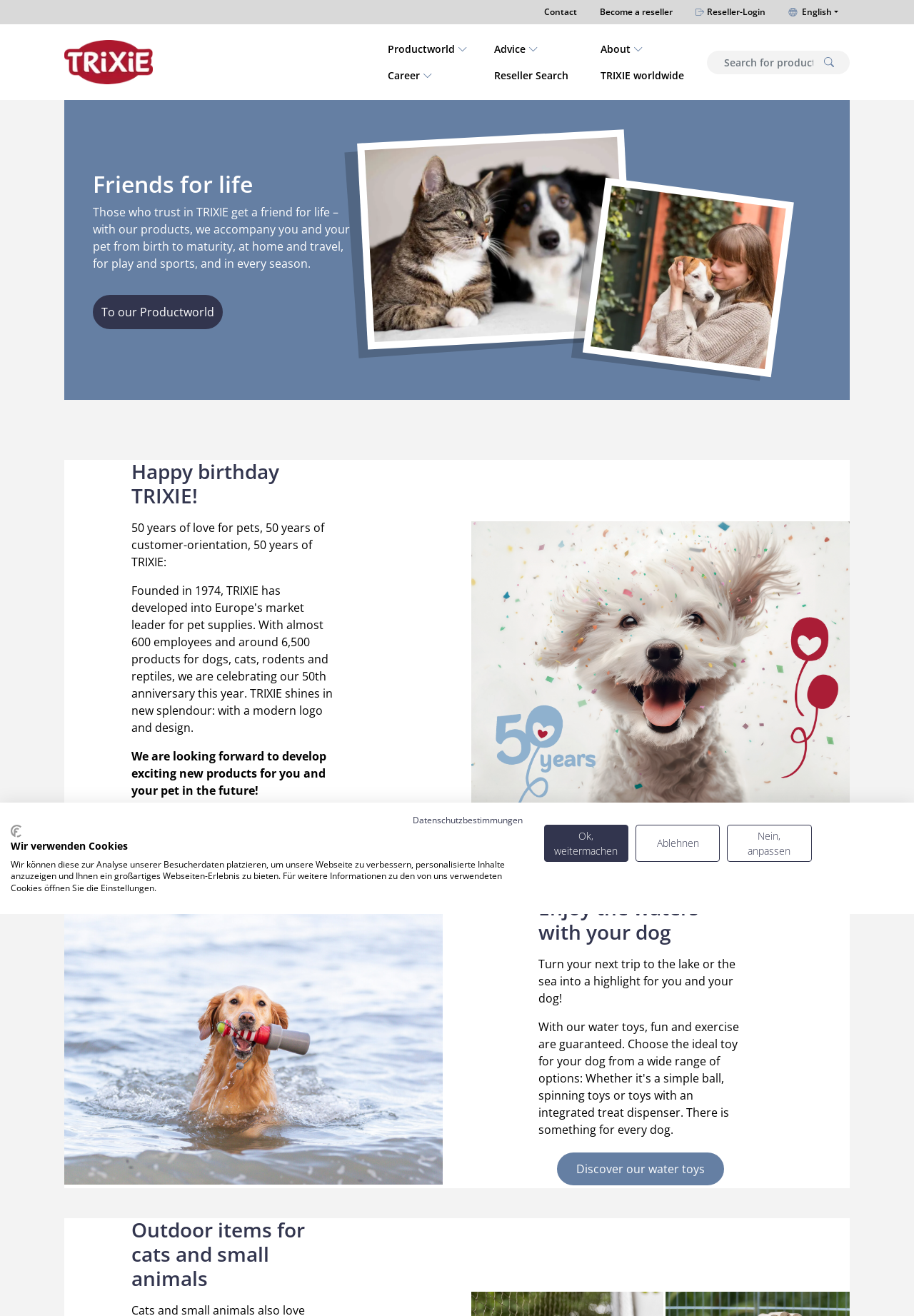Please respond to the question with a concise word or phrase:
What is the theme of the image with a dog and a cat?

Friends for life